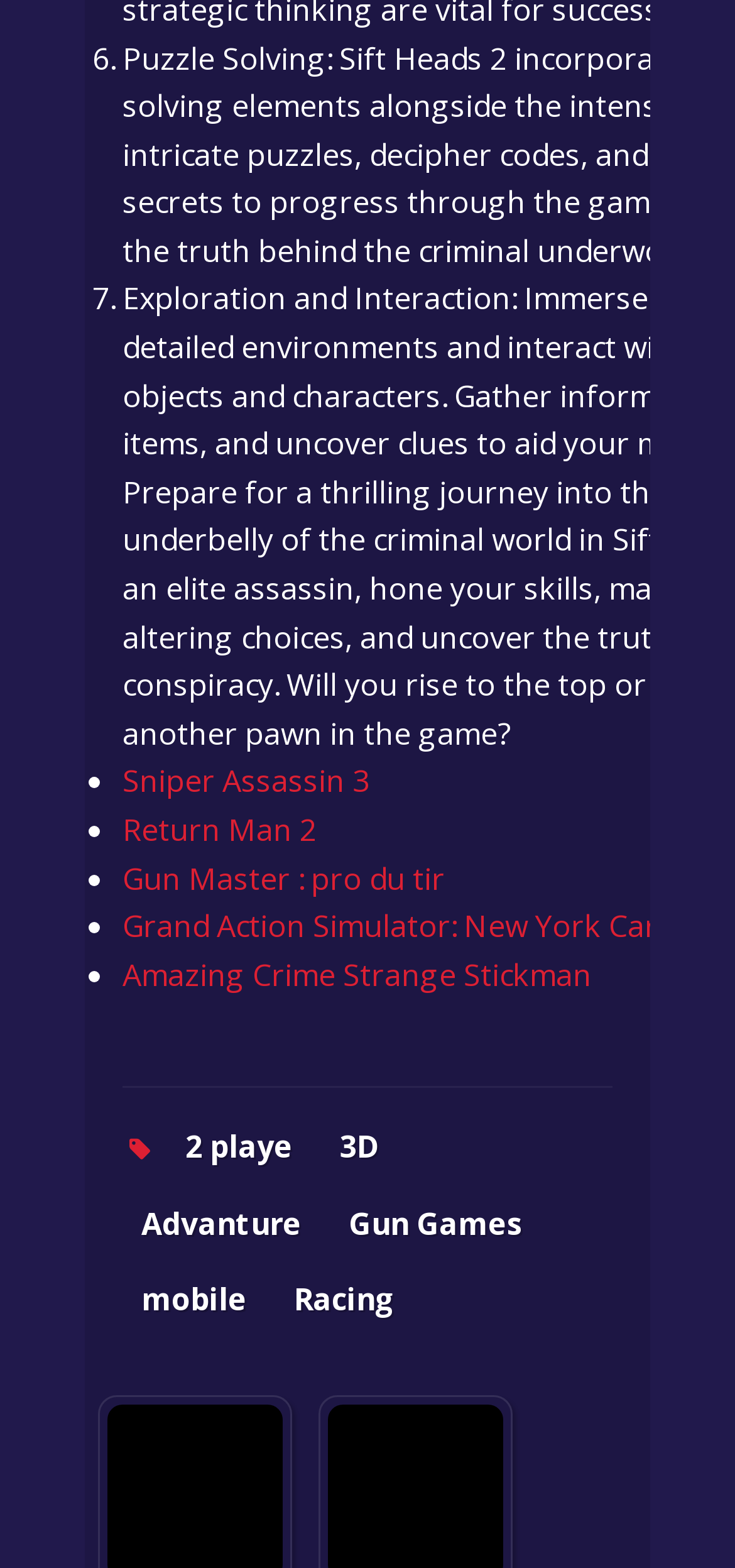Given the element description Gun Games, specify the bounding box coordinates of the corresponding UI element in the format (top-left x, top-left y, bottom-right x, bottom-right y). All values must be between 0 and 1.

[0.474, 0.767, 0.71, 0.793]